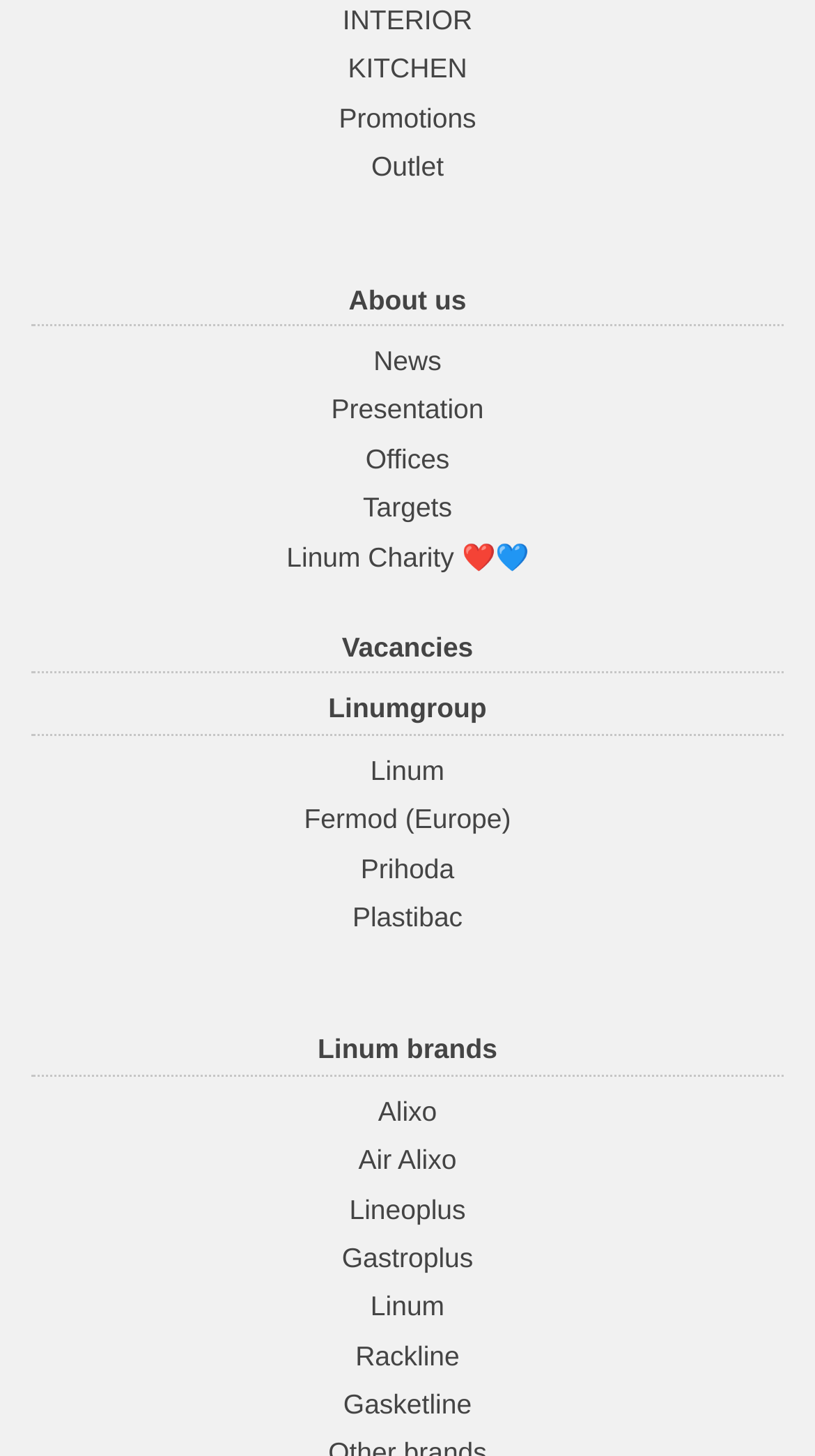Specify the bounding box coordinates of the area to click in order to execute this command: 'Visit the About us page'. The coordinates should consist of four float numbers ranging from 0 to 1, and should be formatted as [left, top, right, bottom].

[0.038, 0.189, 0.962, 0.224]